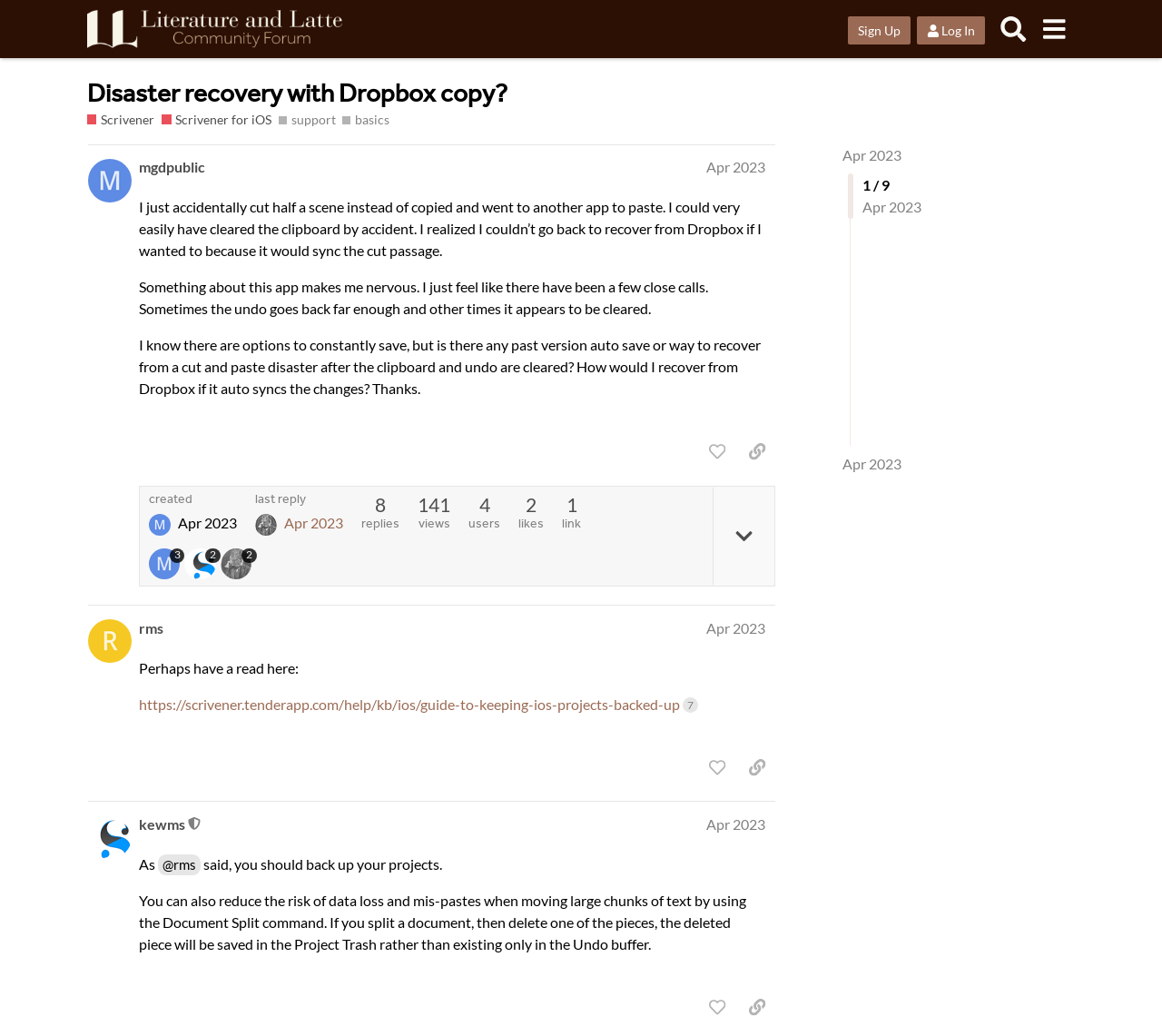Pinpoint the bounding box coordinates of the clickable area needed to execute the instruction: "Sign Up". The coordinates should be specified as four float numbers between 0 and 1, i.e., [left, top, right, bottom].

[0.729, 0.016, 0.783, 0.043]